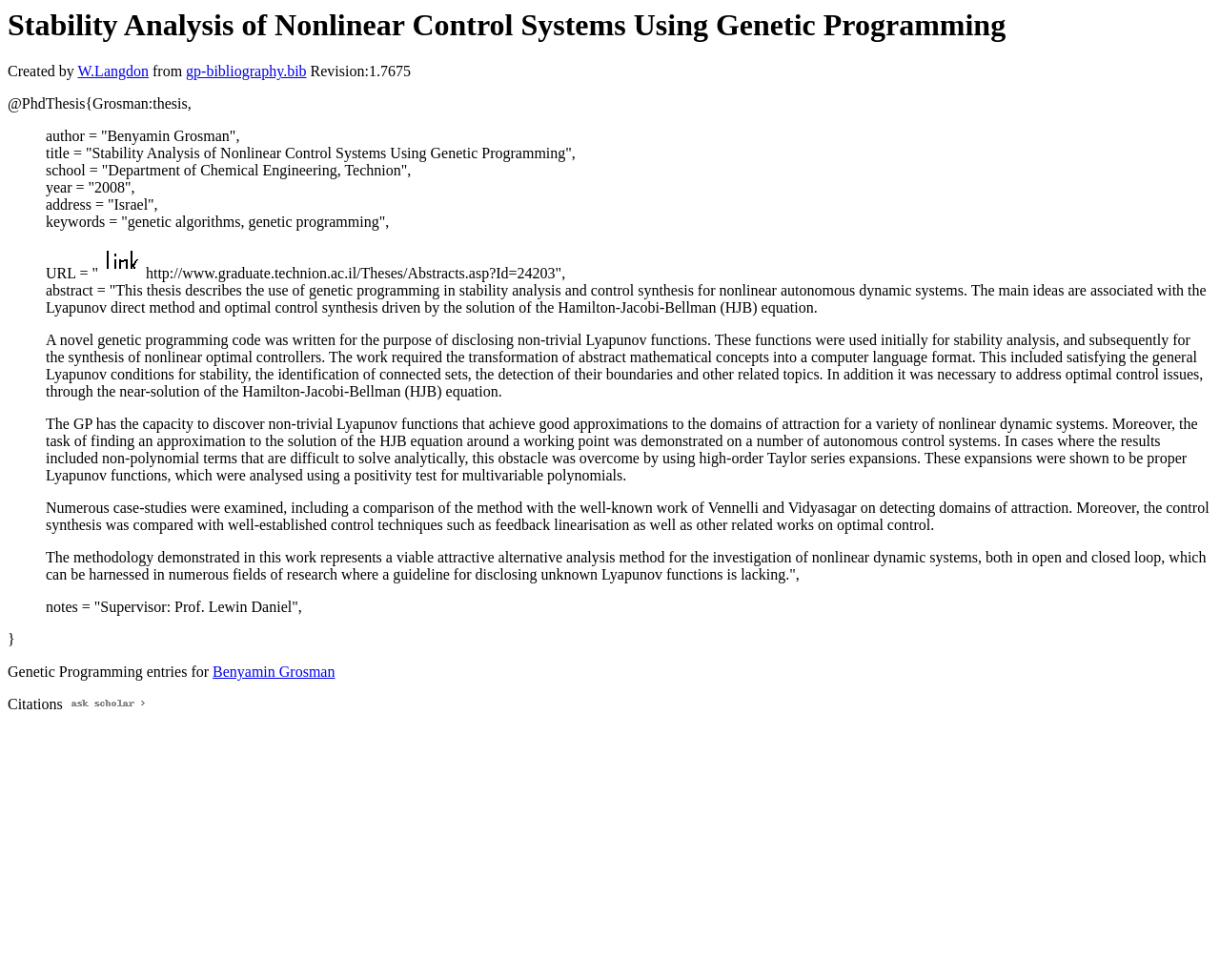Identify the bounding box of the UI component described as: "parent_node: Citations".

[0.055, 0.711, 0.125, 0.727]